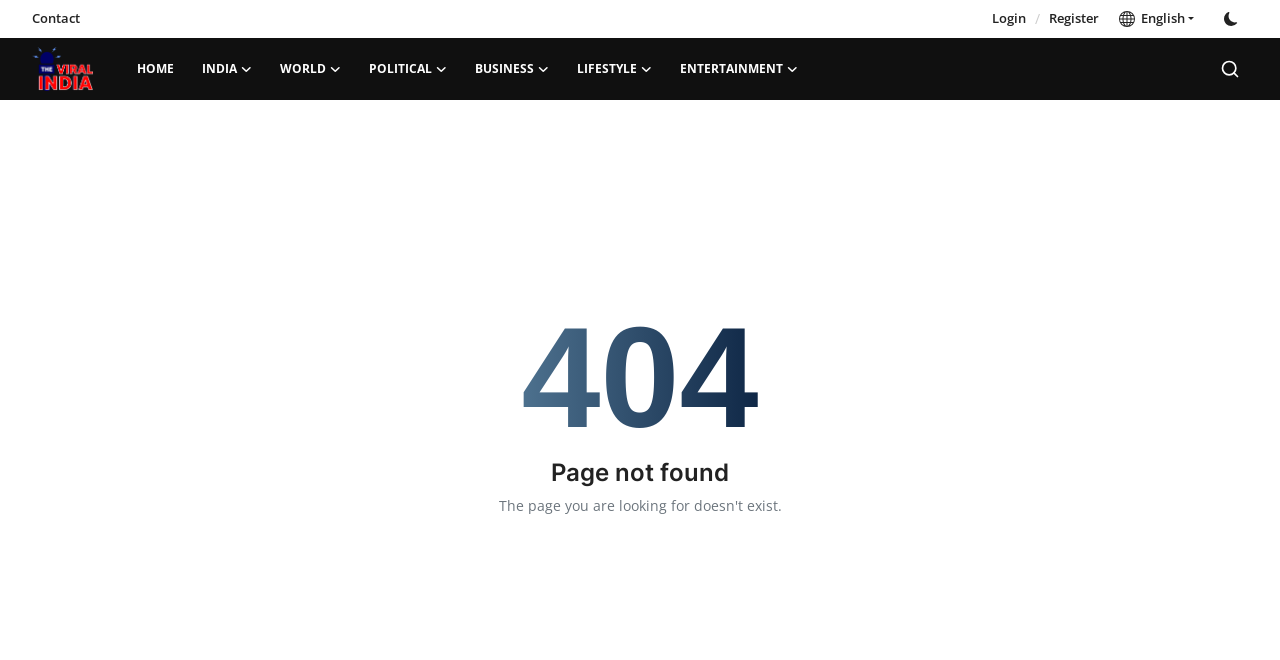Using the element description: "parent_node: HOME", determine the bounding box coordinates for the specified UI element. The coordinates should be four float numbers between 0 and 1, [left, top, right, bottom].

[0.025, 0.07, 0.073, 0.137]